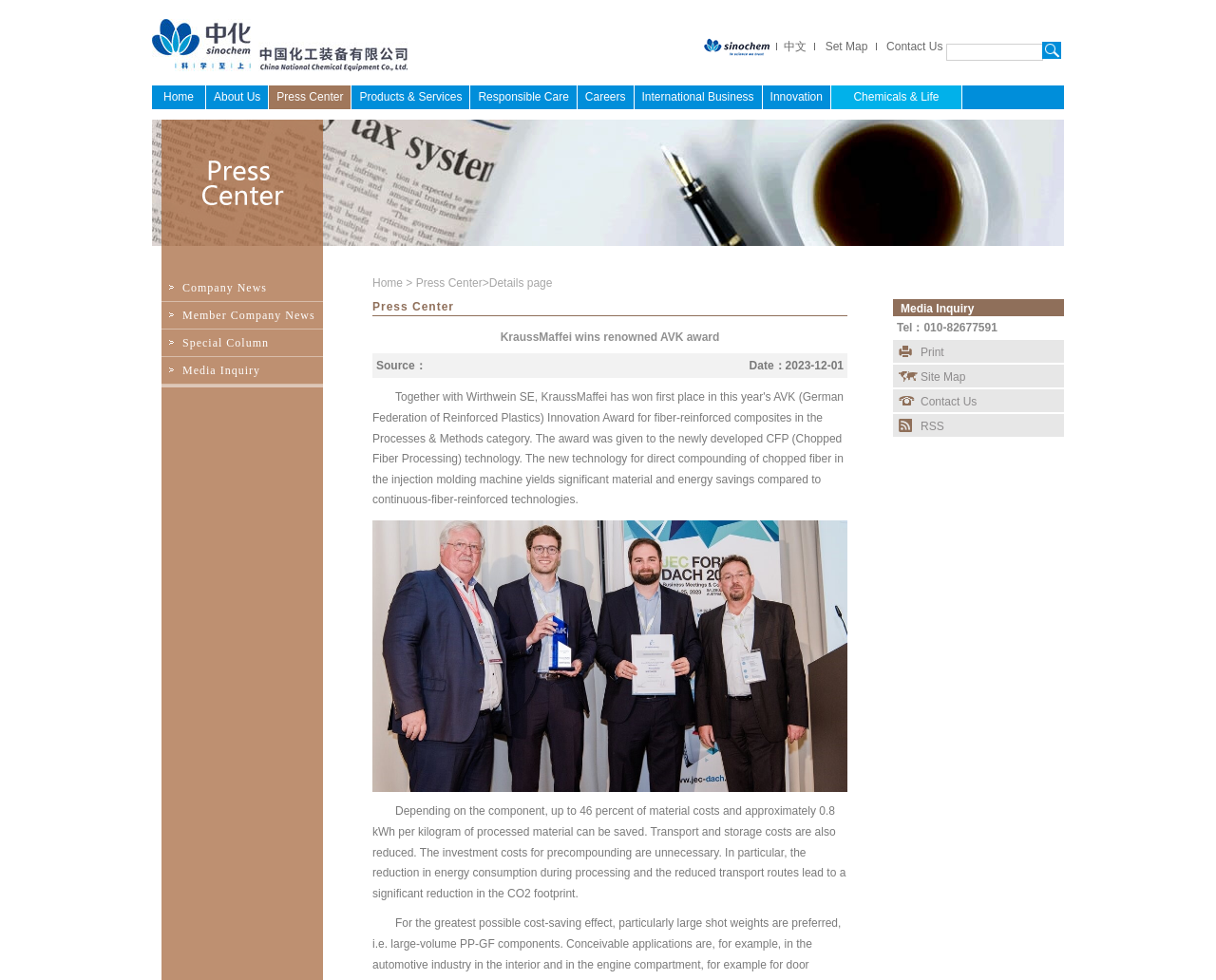Given the element description "International Business", identify the bounding box of the corresponding UI element.

[0.521, 0.087, 0.626, 0.111]